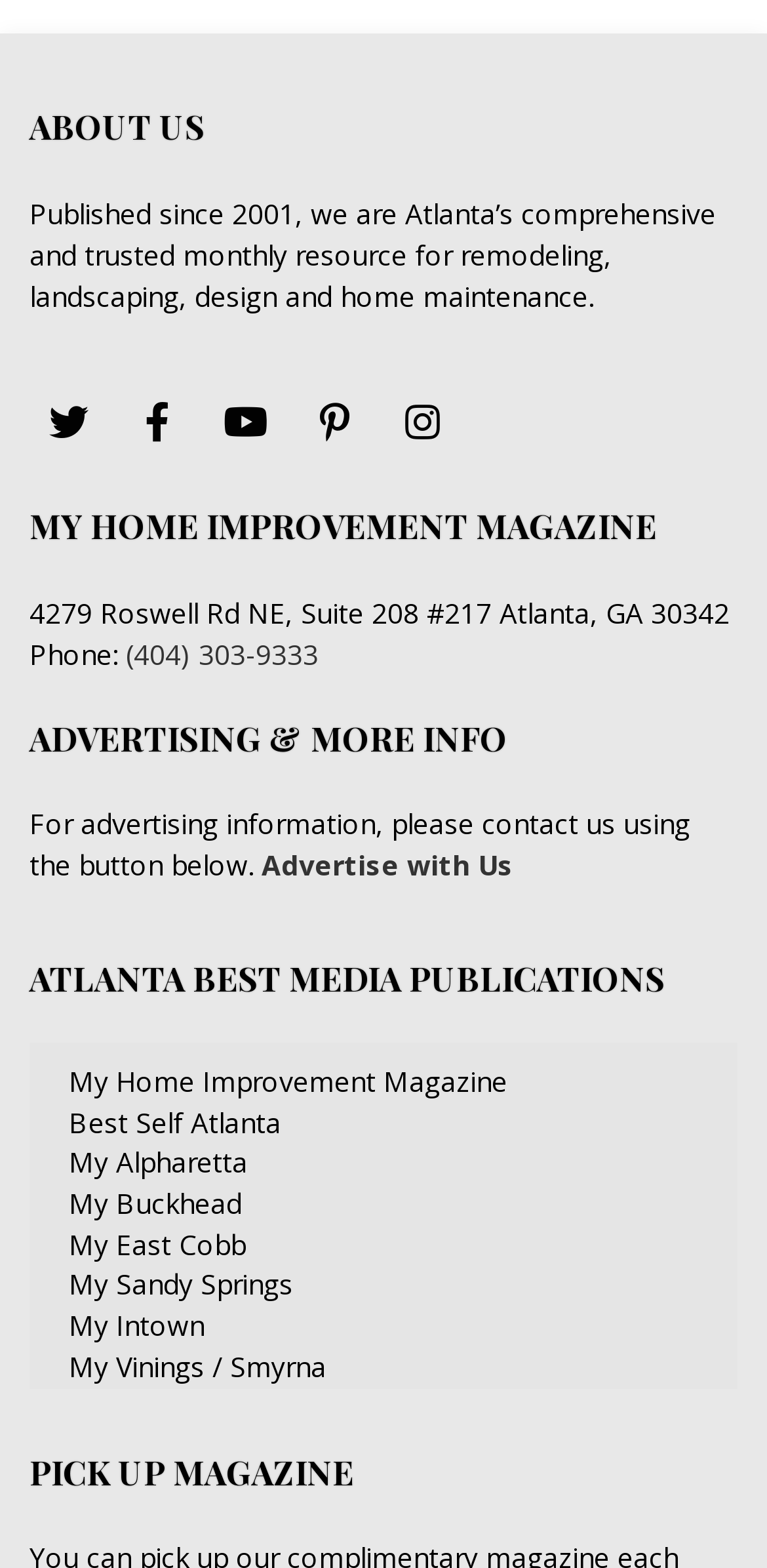How can I advertise with the magazine?
Please analyze the image and answer the question with as much detail as possible.

I found the answer by looking at the static text element with the text 'For advertising information, please contact us using the button below' and the link element next to it with the text 'Advertise with Us', which is located at the bottom of the page, indicating that I need to click on the button to get more information about advertising with the magazine.